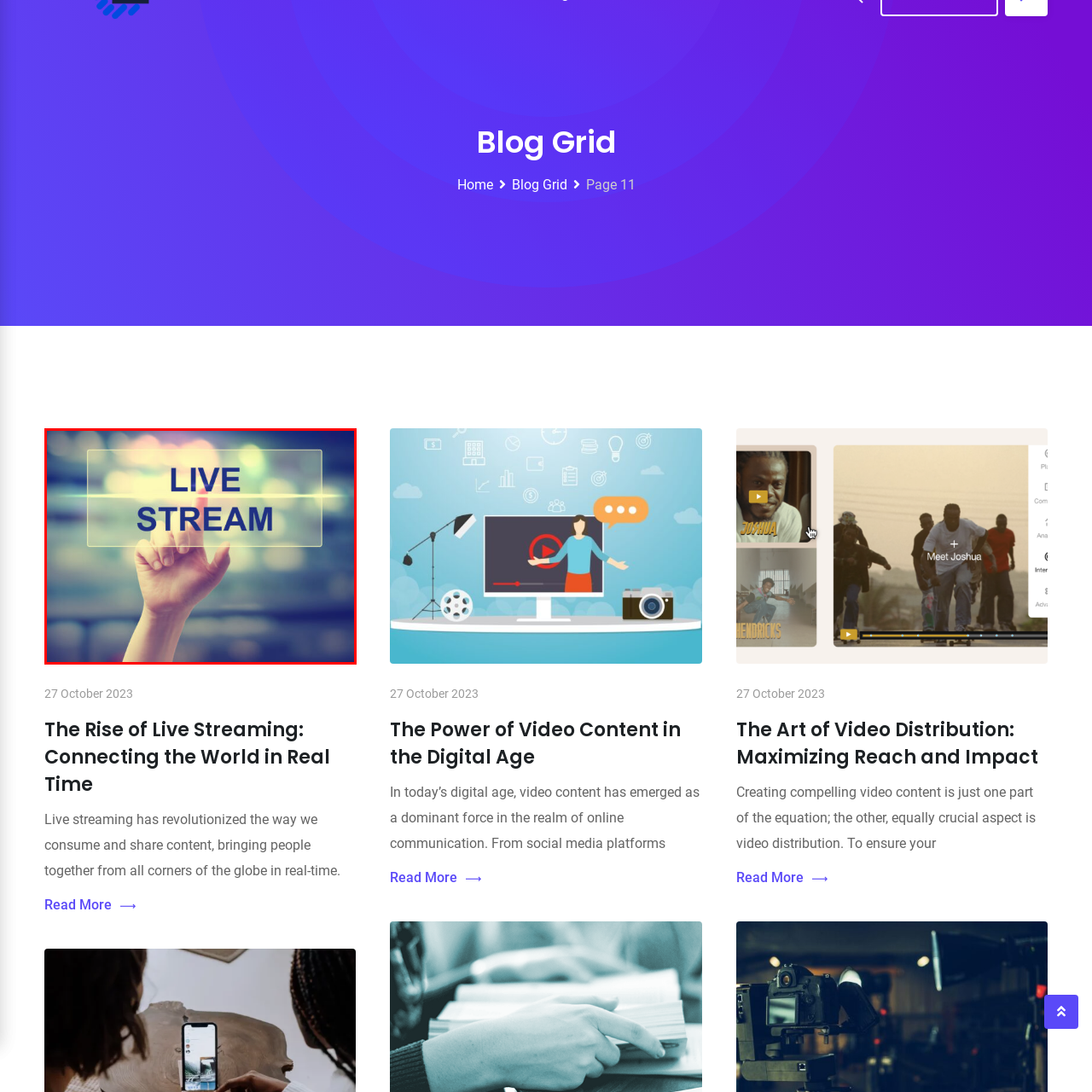Offer a comprehensive narrative for the image inside the red bounding box.

The image showcases a hand poised in front of a brightly lit digital interface, confidently pointing at a translucent overlay that boldly reads "LIVE STREAM." The background features a vibrant blur of colors, suggesting an energetic atmosphere that is often associated with real-time broadcasting. This visual encapsulates the theme of live streaming, illustrating the connection and immediacy that this medium offers to audiences around the world. The overall aesthetic evokes a sense of engagement, innovation, and the transformative power of technology in sharing experiences in real-time, aligning with the topic of the blog post titled "The Rise of Live Streaming: Connecting the World in Real Time."